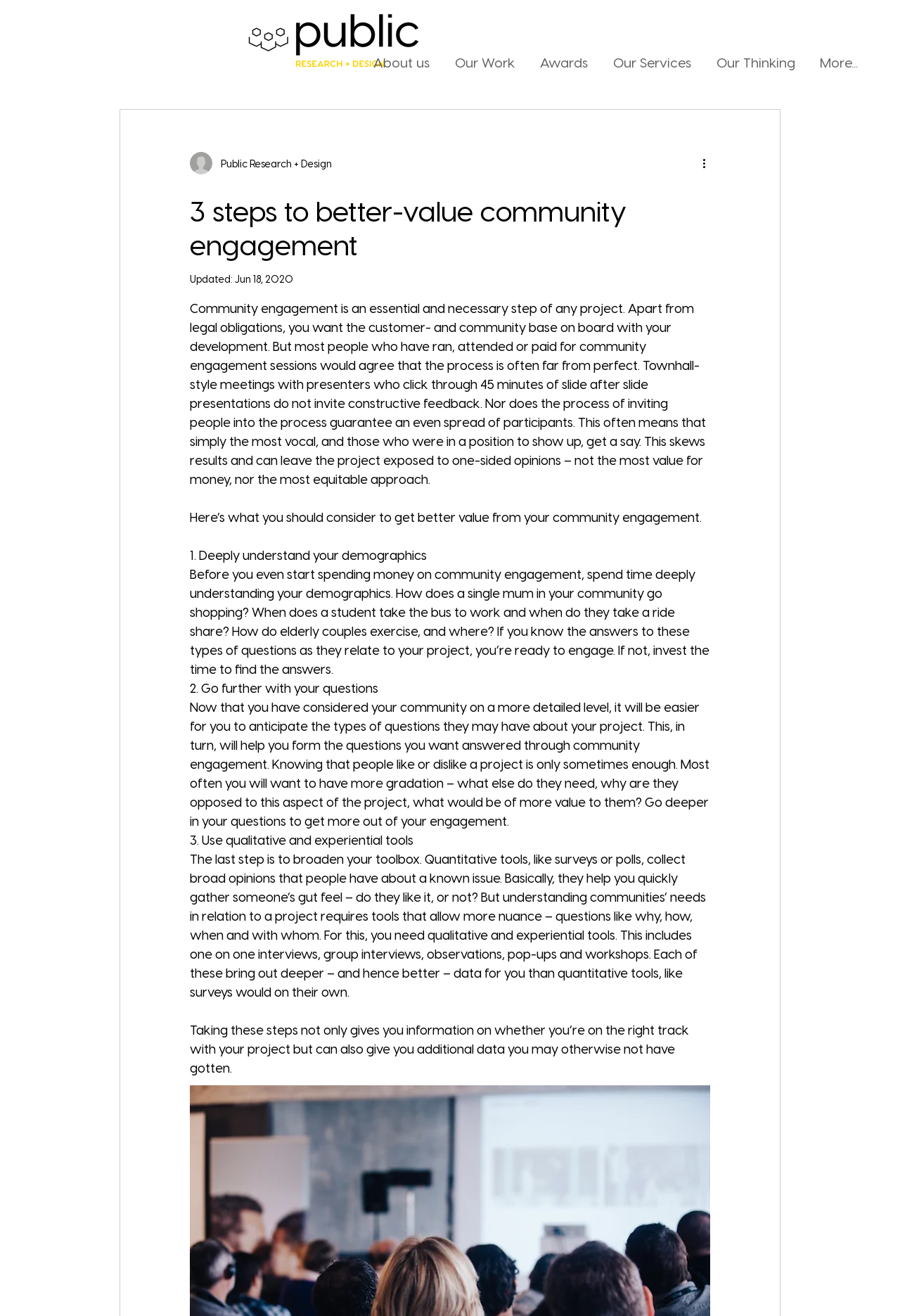Produce an extensive caption that describes everything on the webpage.

This webpage is about community engagement, specifically discussing three steps to achieve better-value community engagement. At the top left, there is a Public Consulting logo, and next to it, a navigation menu with links to "About us", "Our Work", "Awards", "Our Services", "Our Thinking", and "More...". 

Below the navigation menu, there is a heading "3 steps to better-value community engagement" followed by a writer's picture and a button "More actions". The main content of the webpage is divided into three sections, each describing a step to better-value community engagement. 

The first section, "1. Deeply understand your demographics", explains the importance of understanding the demographics of the community before engaging with them. The second section, "2. Go further with your questions", advises to ask more detailed questions to get more out of community engagement. The third section, "3. Use qualitative and experiential tools", suggests using tools like one-on-one interviews, group interviews, observations, pop-ups, and workshops to gather more nuanced data.

Throughout the webpage, there are several paragraphs of text explaining each step in detail, with a concluding sentence summarizing the benefits of taking these steps.